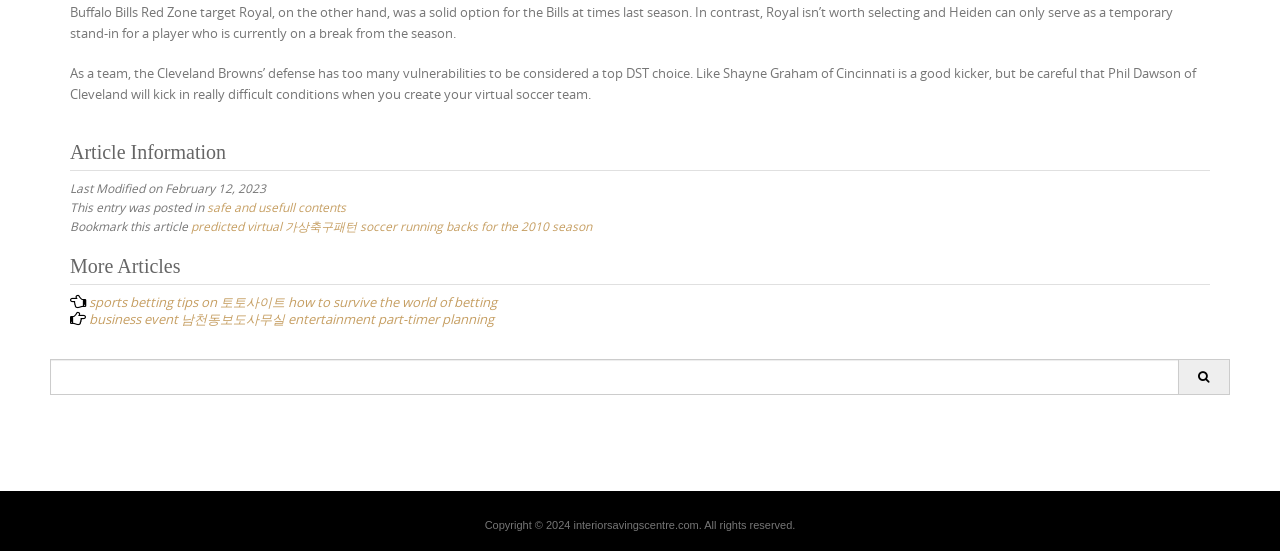How many headings are there in the webpage?
Please use the visual content to give a single word or phrase answer.

4